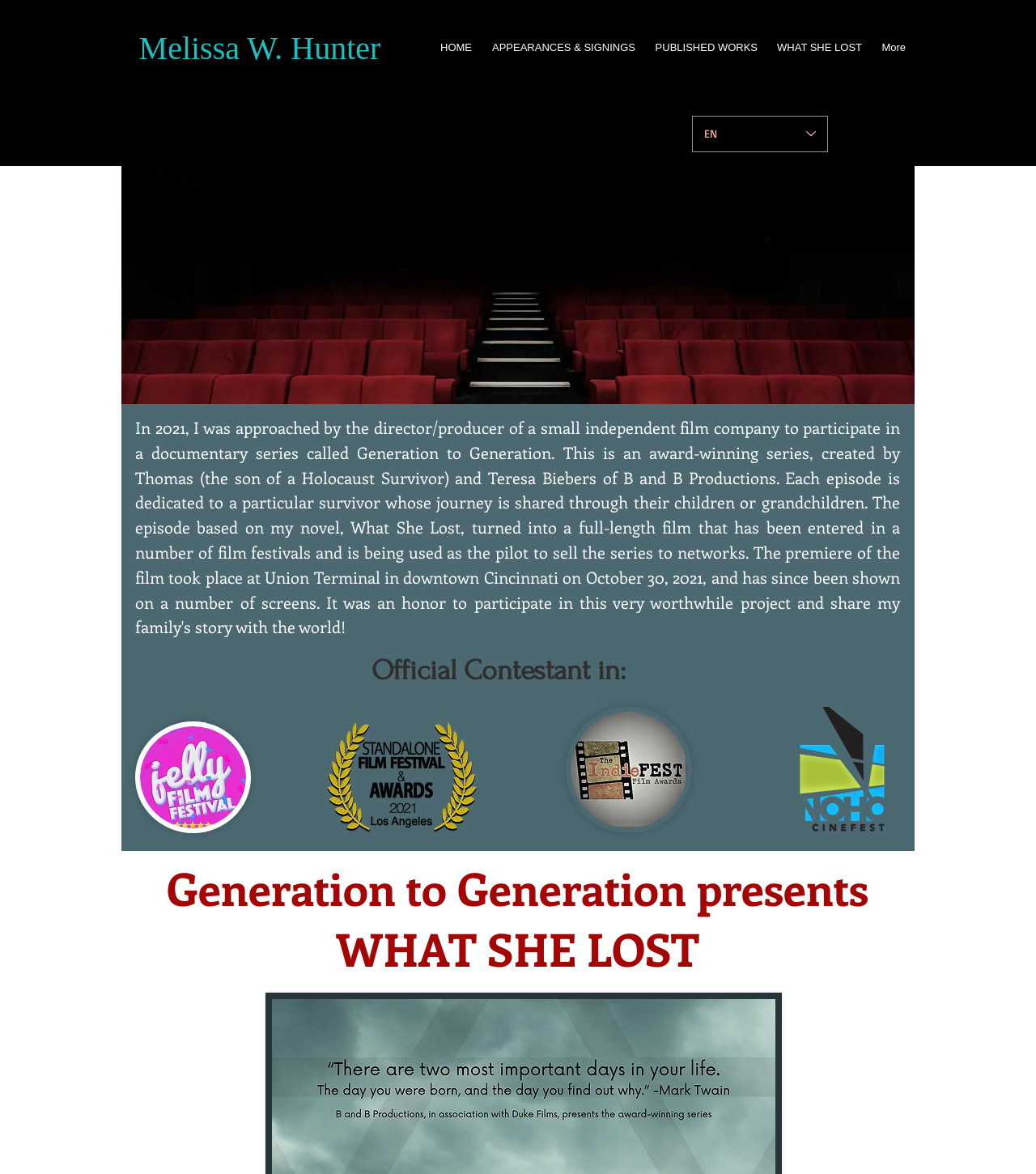From the webpage screenshot, identify the region described by WHAT SHE LOST. Provide the bounding box coordinates as (top-left x, top-left y, bottom-right x, bottom-right y), with each value being a floating point number between 0 and 1.

[0.74, 0.03, 0.841, 0.05]